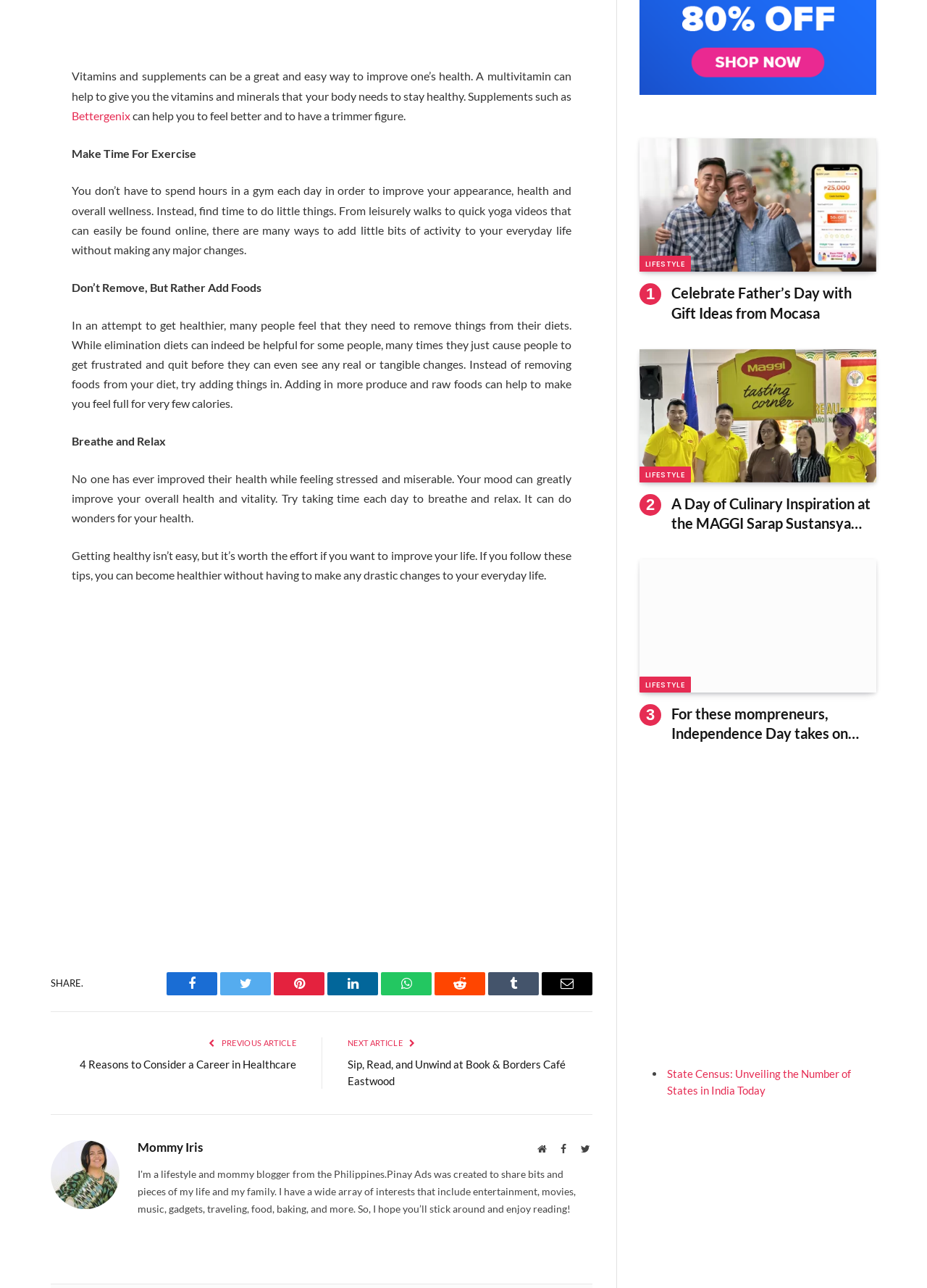Please indicate the bounding box coordinates for the clickable area to complete the following task: "Visit the Mommy Iris website". The coordinates should be specified as four float numbers between 0 and 1, i.e., [left, top, right, bottom].

[0.148, 0.885, 0.219, 0.897]